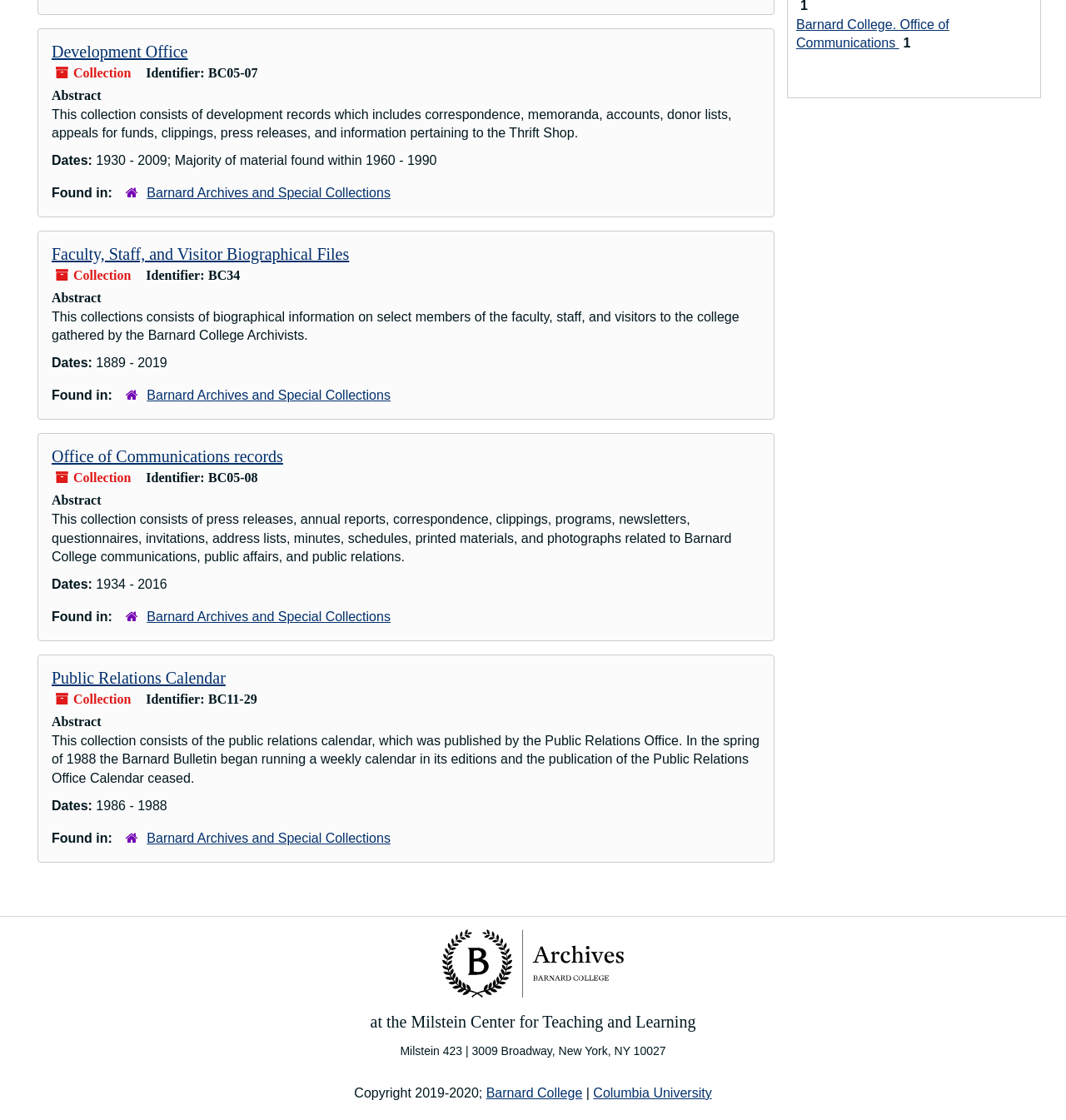Determine the bounding box coordinates in the format (top-left x, top-left y, bottom-right x, bottom-right y). Ensure all values are floating point numbers between 0 and 1. Identify the bounding box of the UI element described by: Development Office

[0.048, 0.038, 0.176, 0.054]